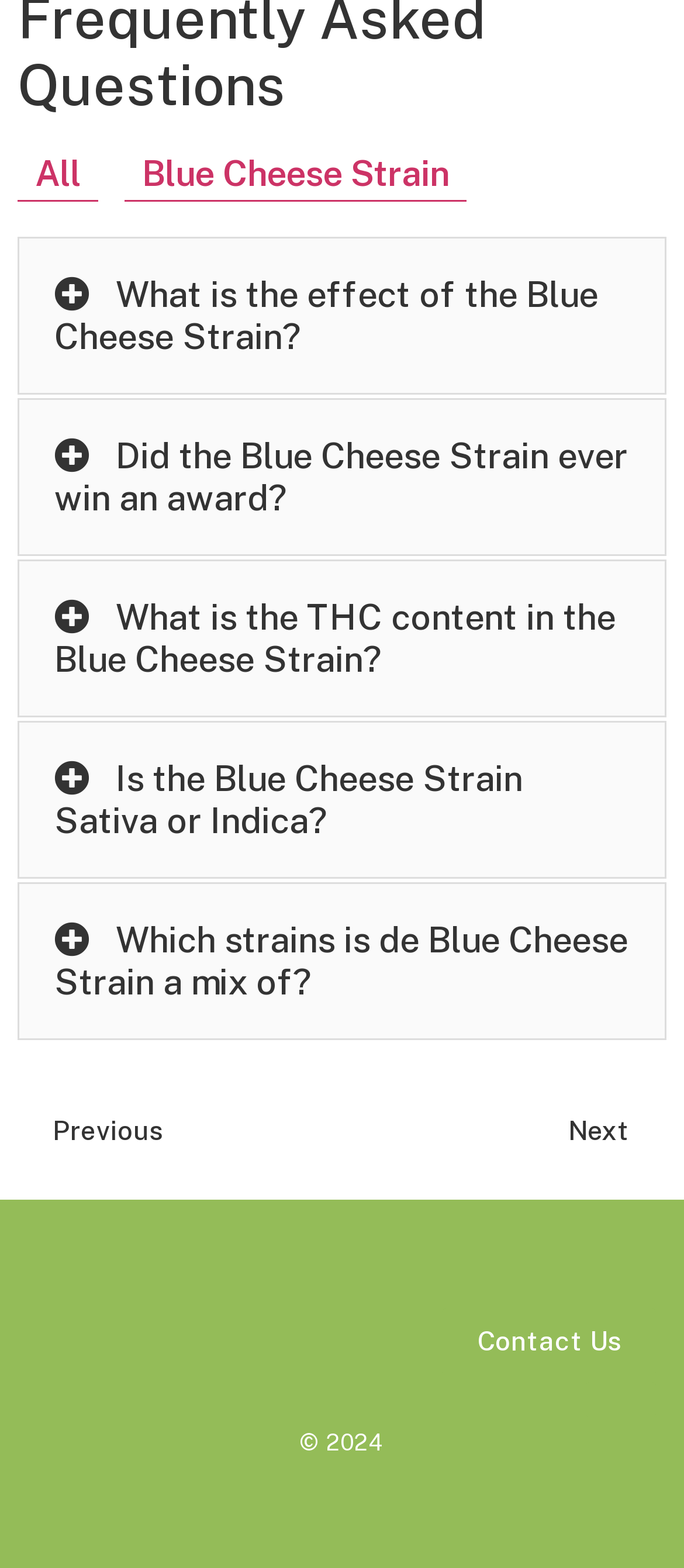Provide the bounding box coordinates for the UI element that is described by this text: "Blue Cheese Strain". The coordinates should be in the form of four float numbers between 0 and 1: [left, top, right, bottom].

[0.182, 0.094, 0.682, 0.129]